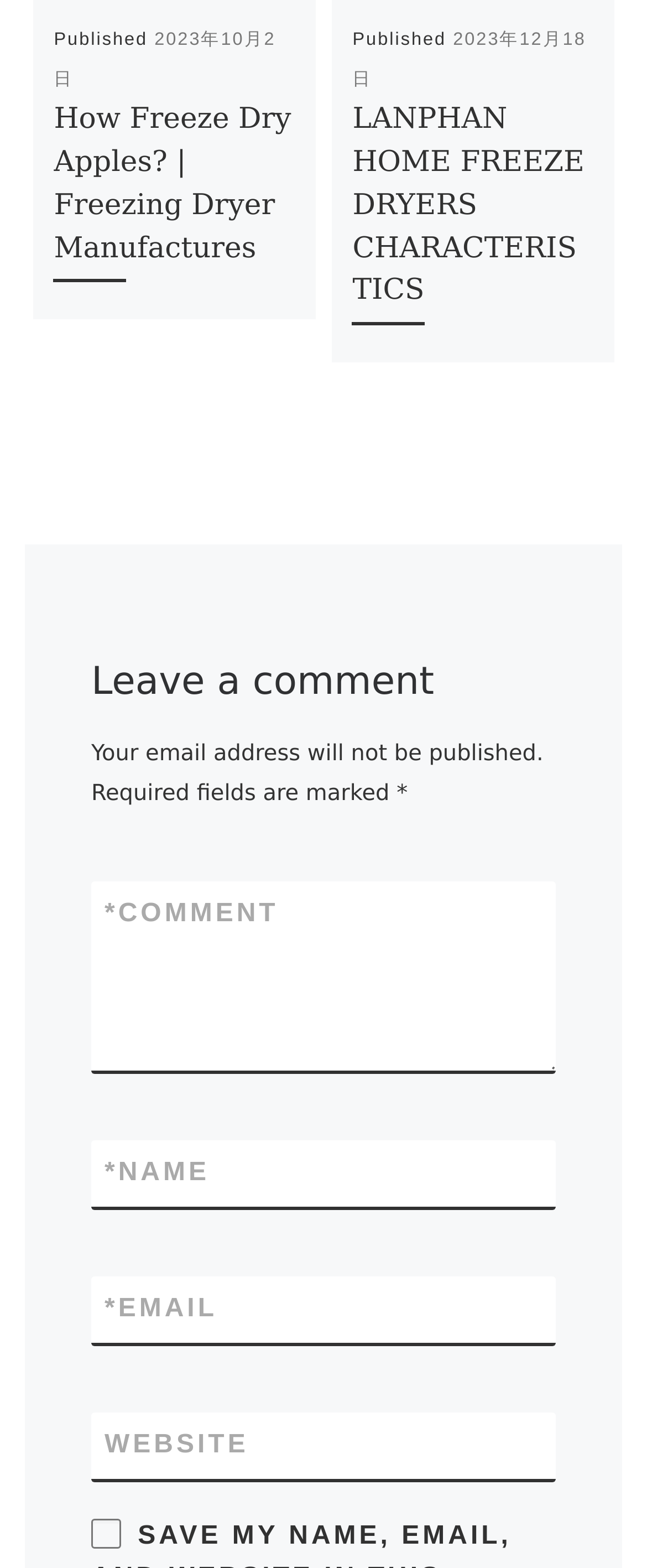What is required to leave a comment?
Please utilize the information in the image to give a detailed response to the question.

I examined the form fields for leaving a comment and found that the fields marked with '*' are required, which are 'NAME', 'EMAIL', and 'COMMENT'.